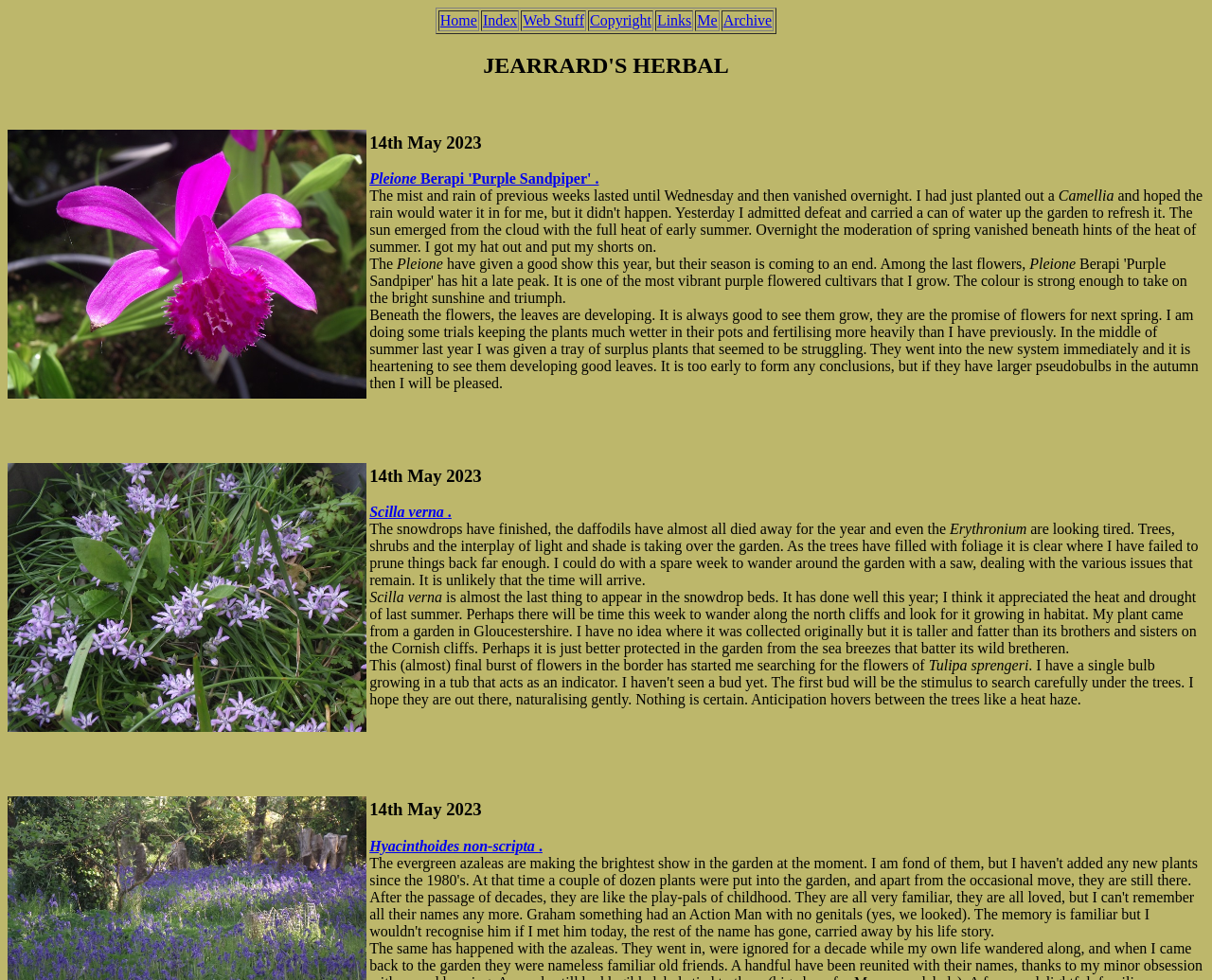What is the name of the last flower to appear in the snowdrop beds?
Look at the image and answer the question using a single word or phrase.

Scilla verna